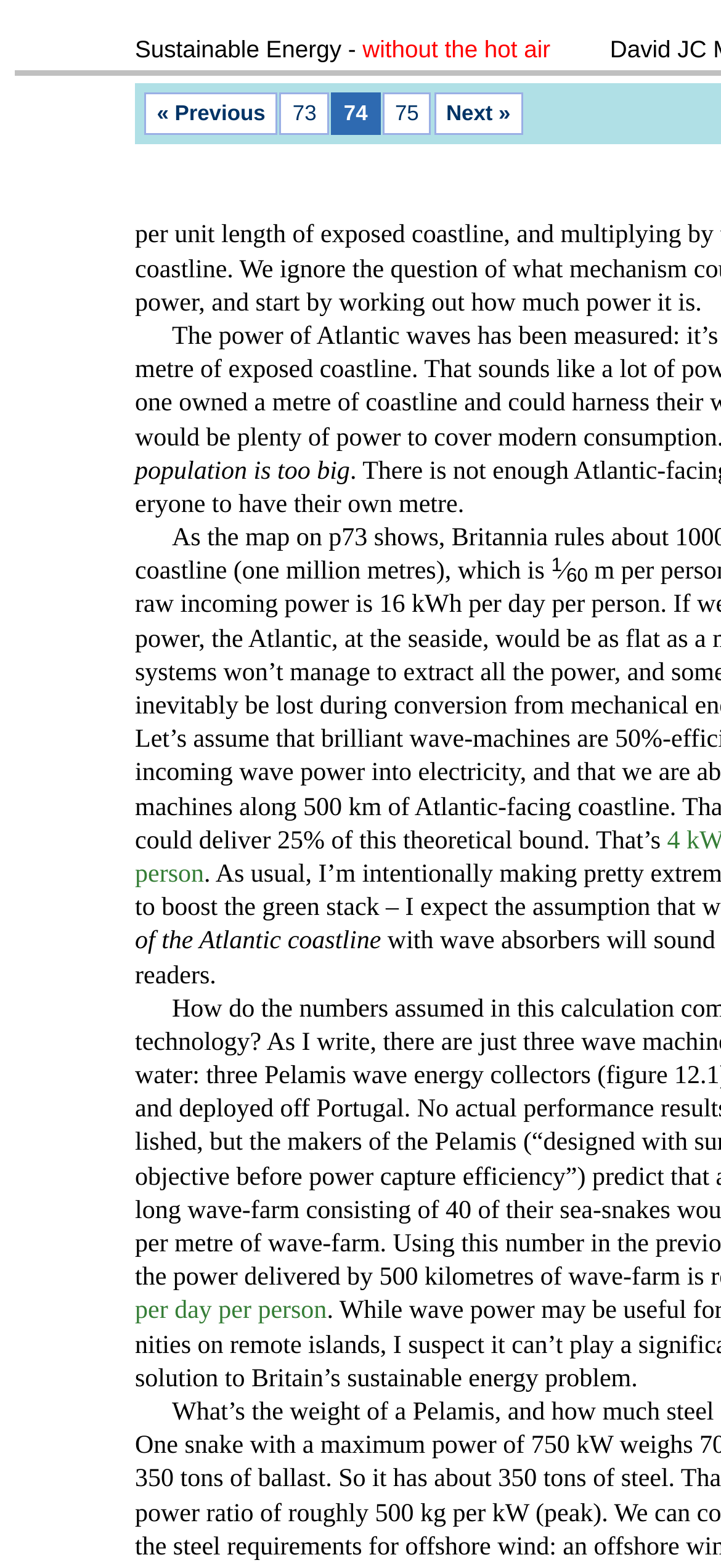Provide a one-word or brief phrase answer to the question:
What is the topic of discussion on this page?

Sustainable Energy